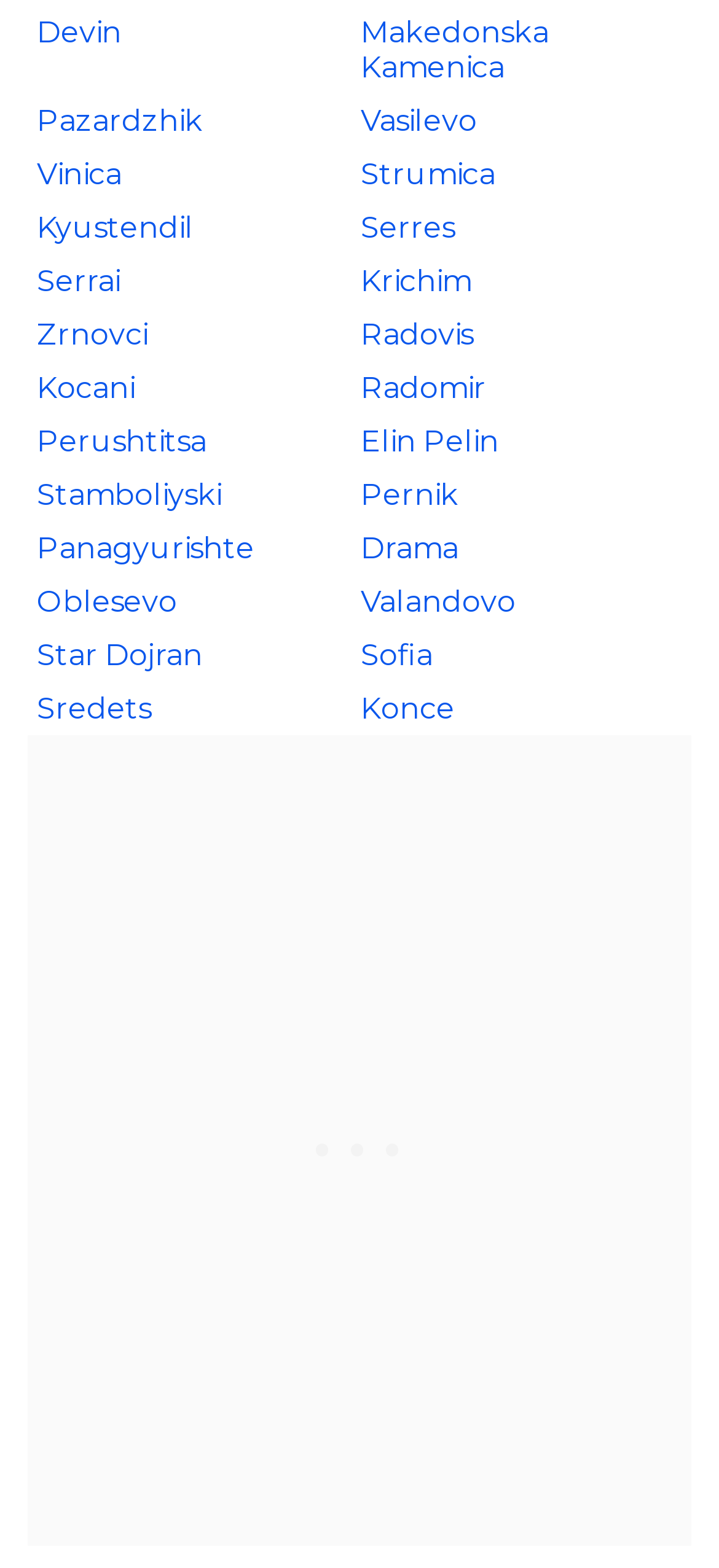Can you find the bounding box coordinates for the element that needs to be clicked to execute this instruction: "click on Devin"? The coordinates should be given as four float numbers between 0 and 1, i.e., [left, top, right, bottom].

[0.051, 0.009, 0.169, 0.031]